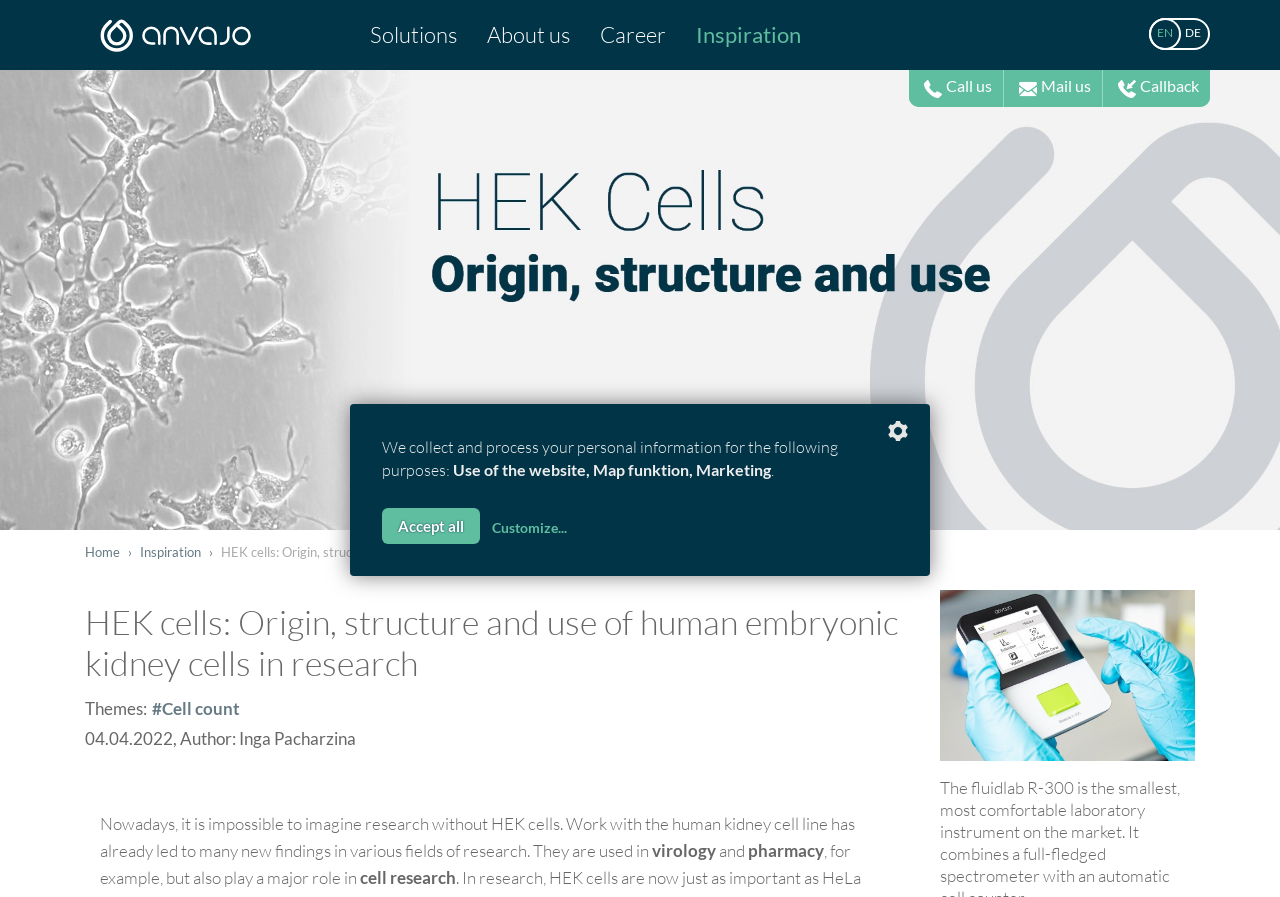What is the main topic of this webpage?
Please provide a comprehensive answer based on the visual information in the image.

Based on the webpage's content, especially the heading 'HEK cells: Origin, structure and use of human embryonic kidney cells in research' and the text 'Nowadays, it is impossible to imagine research without HEK cells.', it is clear that the main topic of this webpage is HEK cells.